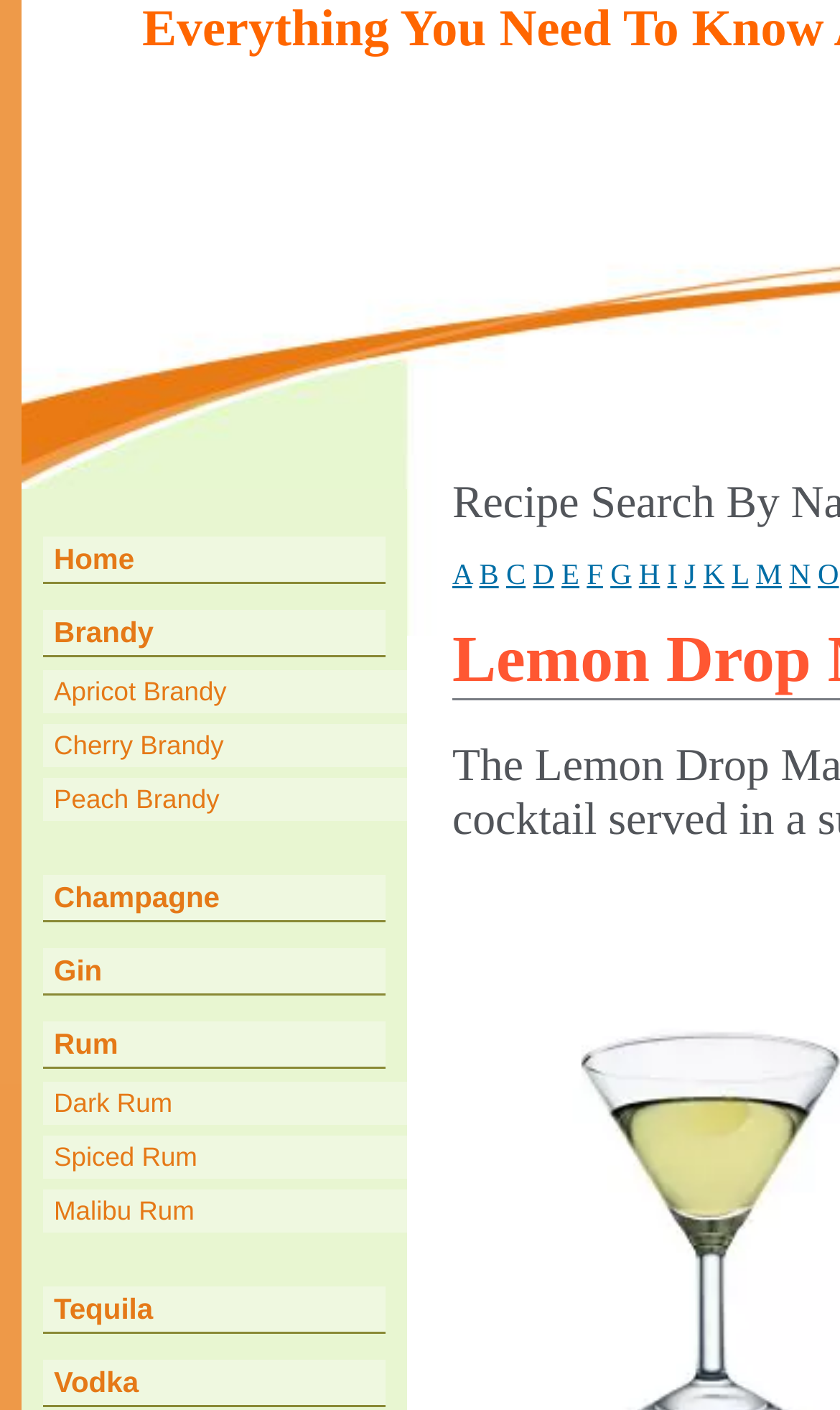Given the element description: "aria-label="Scroll right" name="Scroll right"", predict the bounding box coordinates of this UI element. The coordinates must be four float numbers between 0 and 1, given as [left, top, right, bottom].

None